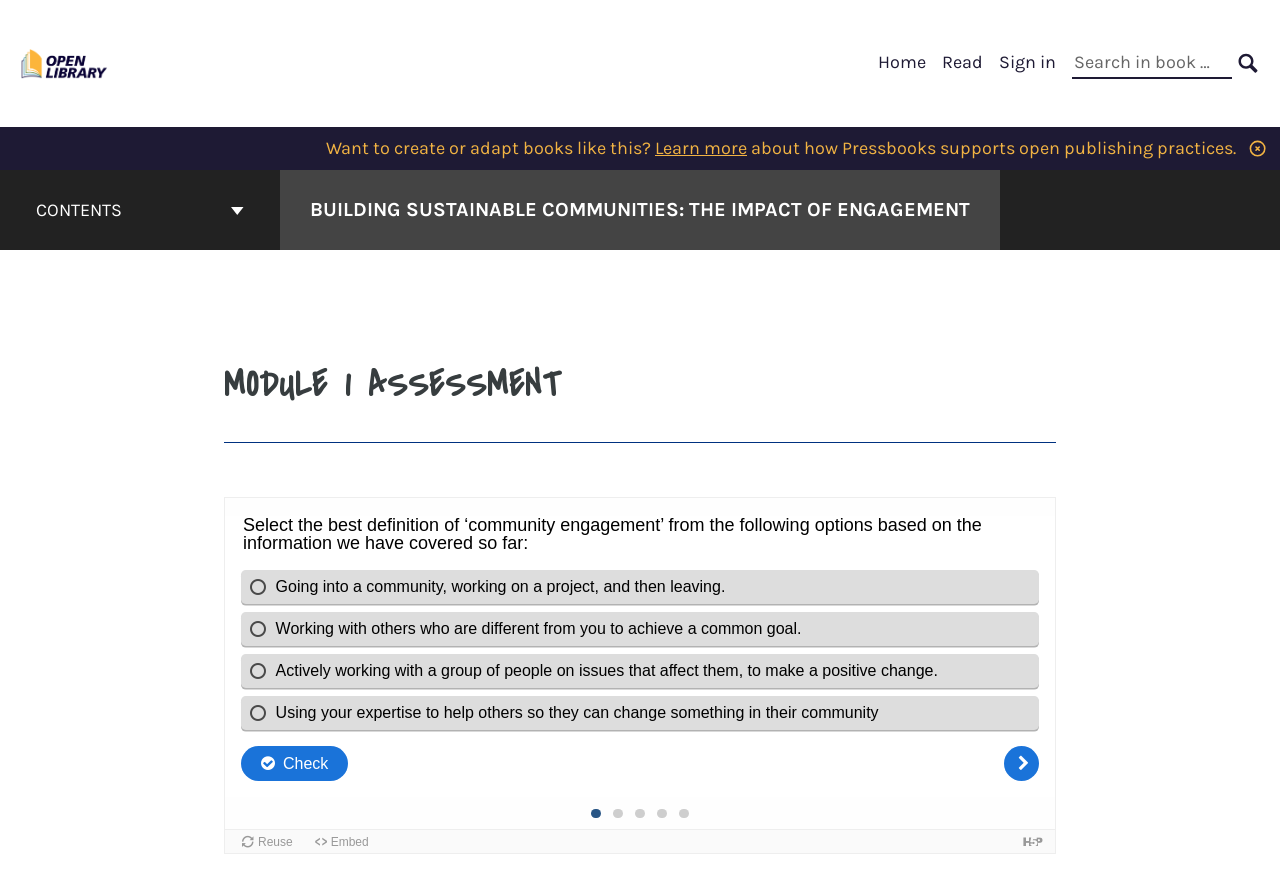Create a detailed narrative of the webpage’s visual and textual elements.

The webpage is about "Module 1 Assessment – Building Sustainable Communities: The Impact of Engagement". At the top left corner, there is a logo for "Open Library Publishing Platform" accompanied by a link to the platform. 

To the right of the logo, there is a primary navigation menu with links to "Home", "Read", and "Sign in". Next to the navigation menu, there is a search bar with a placeholder text "Search in book:" and a "SEARCH" button with a magnifying glass icon.

Below the navigation menu, there is a promotional section with a static text "Want to create or adapt books like this?" followed by a "Learn more" link and another static text describing how Pressbooks supports open publishing practices.

On the left side of the page, there is a book contents navigation menu with a "CONTENTS" button and a link to the cover page of the book "Building Sustainable Communities: The Impact of Engagement". 

The main content of the page is divided into two sections. The top section has a header "MODULE 1 ASSESSMENT" and the bottom section contains an iframe with a "Module 1 Quiz".